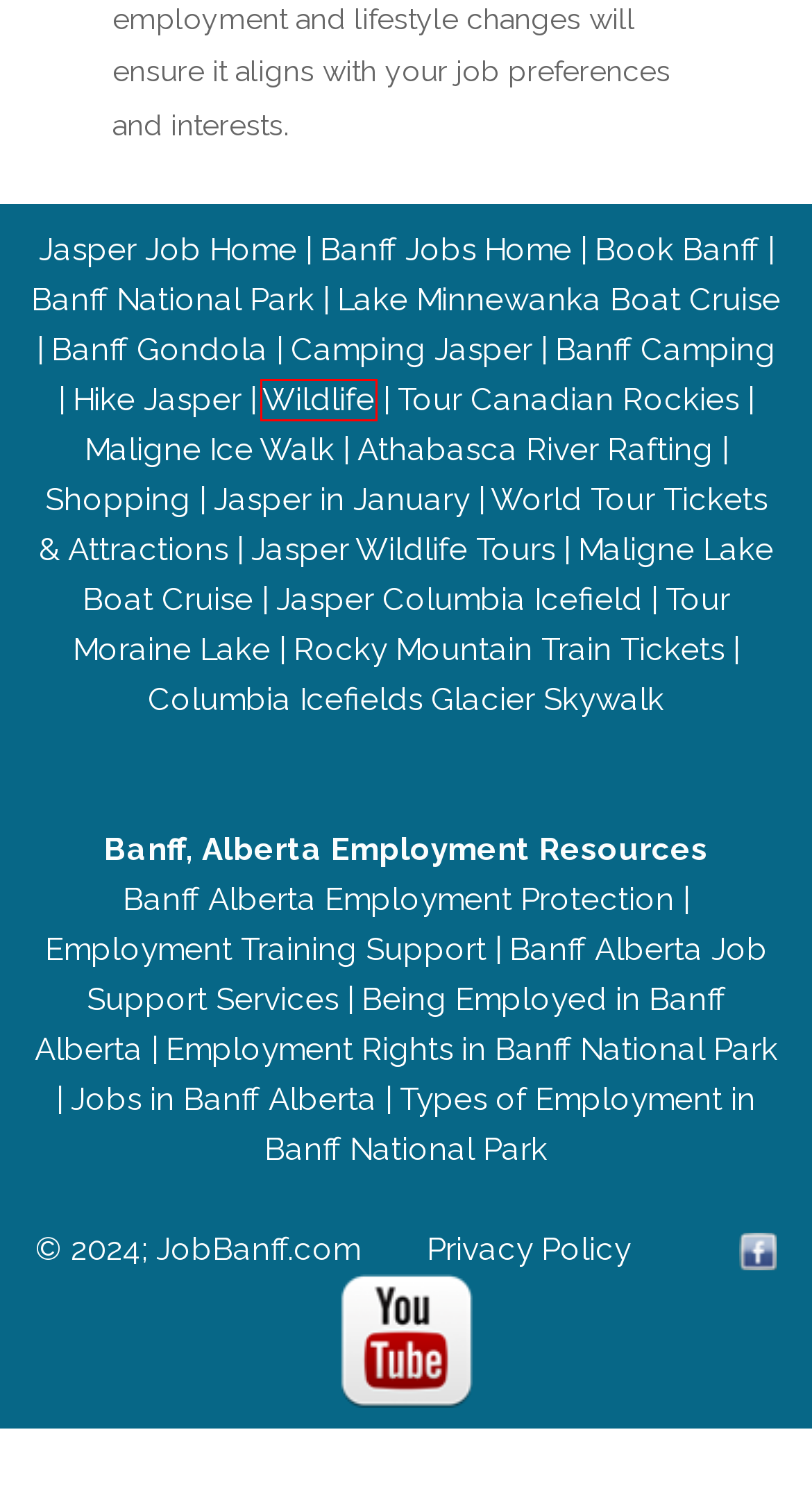You have a screenshot of a webpage with an element surrounded by a red bounding box. Choose the webpage description that best describes the new page after clicking the element inside the red bounding box. Here are the candidates:
A. Jasper Wildlife Tours
B. Maligne Lake Boat Cruise
C. Worlds Largest Network Travel and Tour Attractions
D. Jasper Wildlife
E. Jasper Camping
F. Lake Minnewanka Boat Cruise
G. Tour Canadian Rockies
H. Jobs in Banff National Park

D